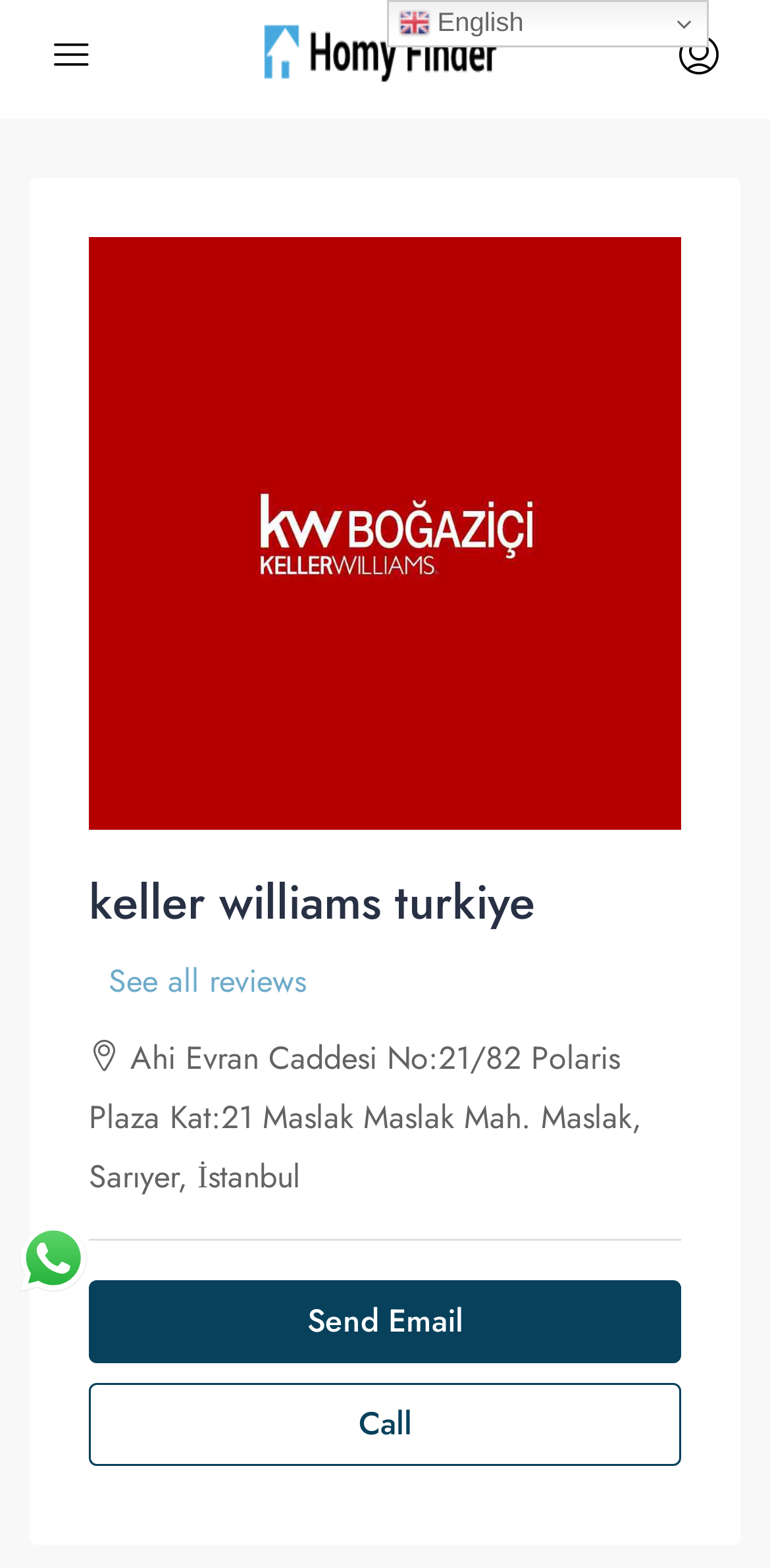Summarize the webpage with intricate details.

Here is the detailed description of the webpage:

The webpage is dedicated to luxury properties in Turkey, offering real estate services. At the top left corner, there is a button with an icon, followed by a mobile logo with an image. On the right side of the top section, there is another button with an icon. 

Below the top section, the webpage's title "Keller Williams Turkiye" is prominently displayed. Next to the title, there is a link to "See all reviews". 

Underneath the title, there is a group of elements containing the address "Ahi Evran Caddesi No:21/82 Polaris Plaza Kat:21 Maslak Maslak Mah. Maslak, Sarıyer, İstanbul" in a static text format. 

To the right of the address, there are two buttons, "Send Email" and "Call", positioned one below the other. 

At the top center of the webpage, there is a link to switch the language to English, accompanied by a small flag icon. 

At the bottom left corner, there is a link to initiate a WhatsApp chat, accompanied by a WhatsApp icon.